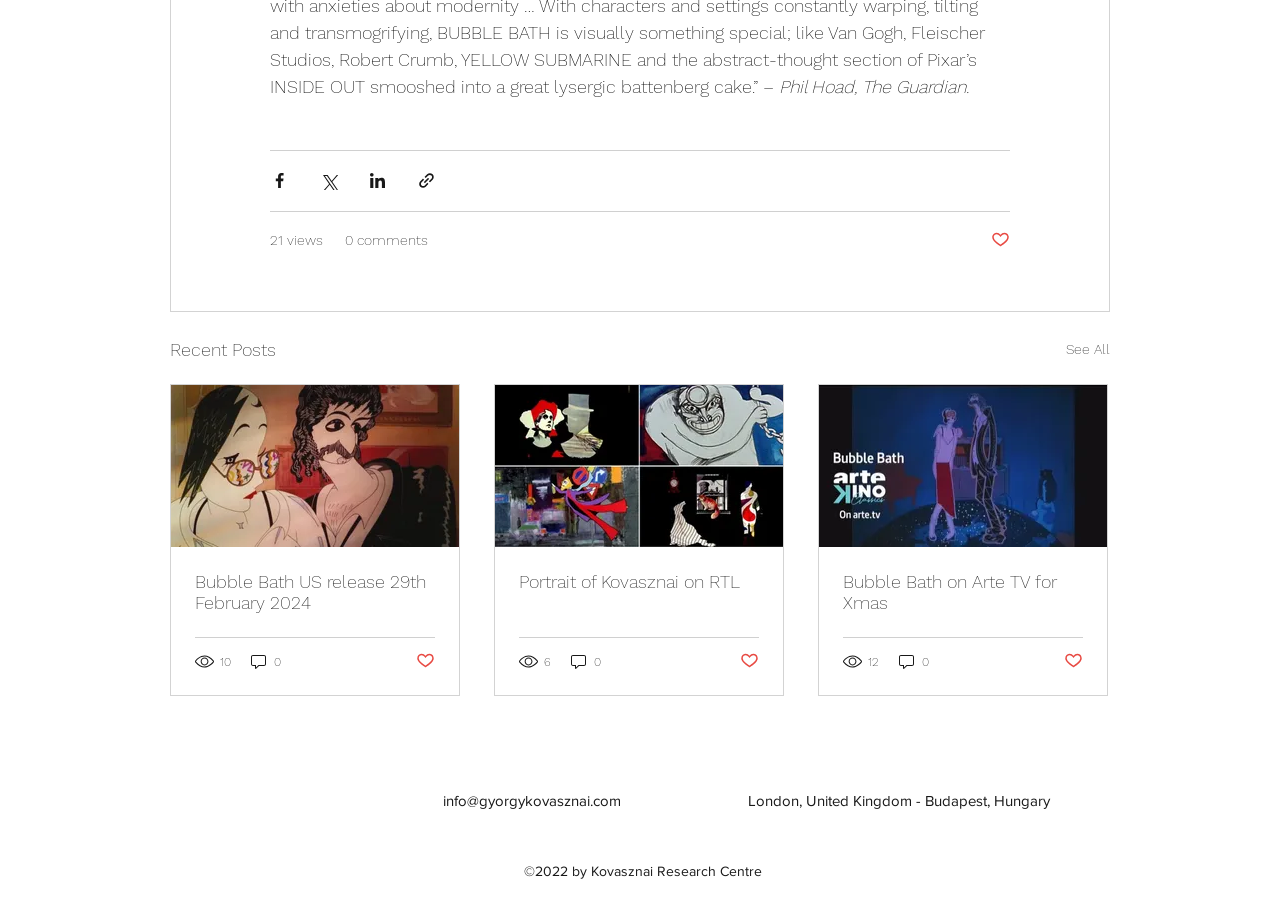Point out the bounding box coordinates of the section to click in order to follow this instruction: "Share via Facebook".

[0.211, 0.191, 0.226, 0.212]